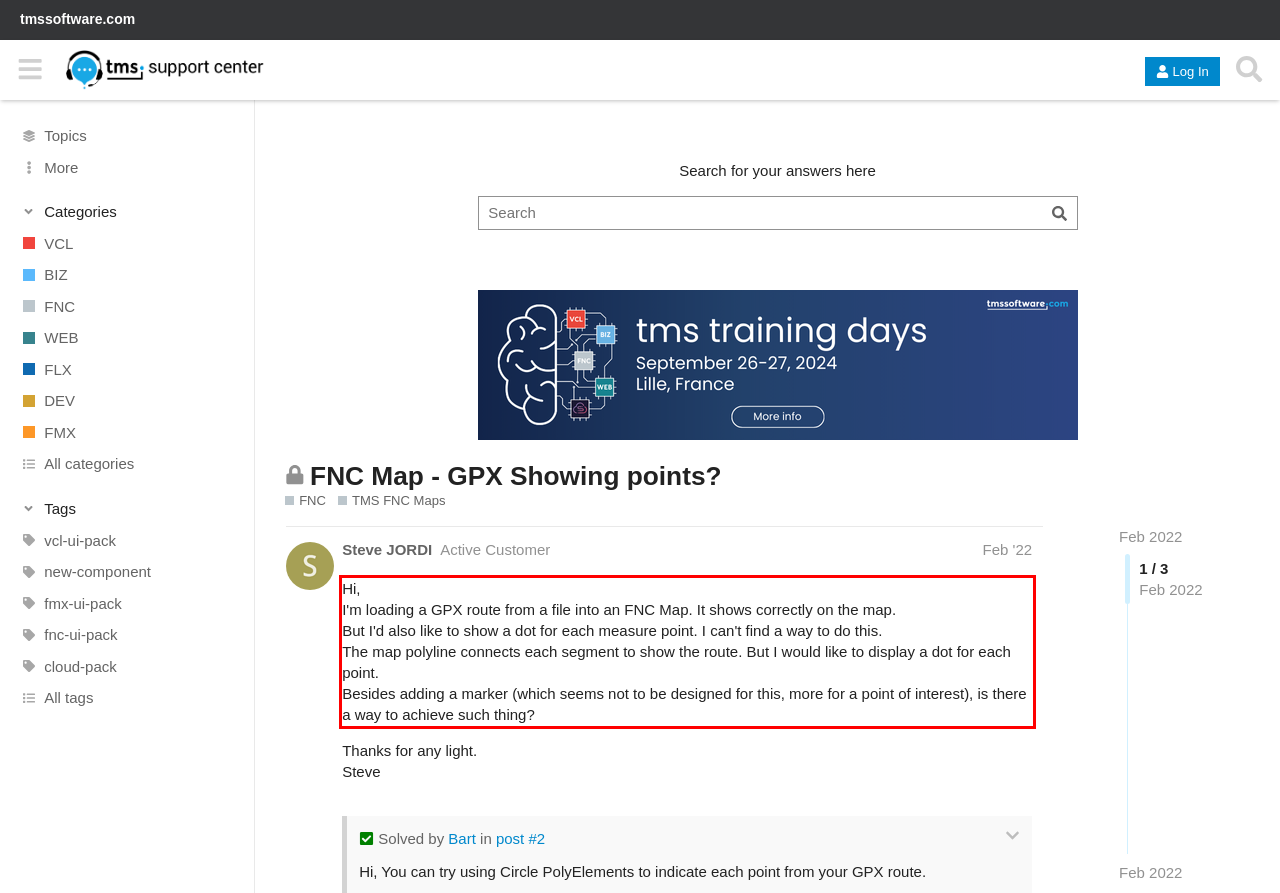Analyze the webpage screenshot and use OCR to recognize the text content in the red bounding box.

Hi, I'm loading a GPX route from a file into an FNC Map. It shows correctly on the map. But I'd also like to show a dot for each measure point. I can't find a way to do this. The map polyline connects each segment to show the route. But I would like to display a dot for each point. Besides adding a marker (which seems not to be designed for this, more for a point of interest), is there a way to achieve such thing?